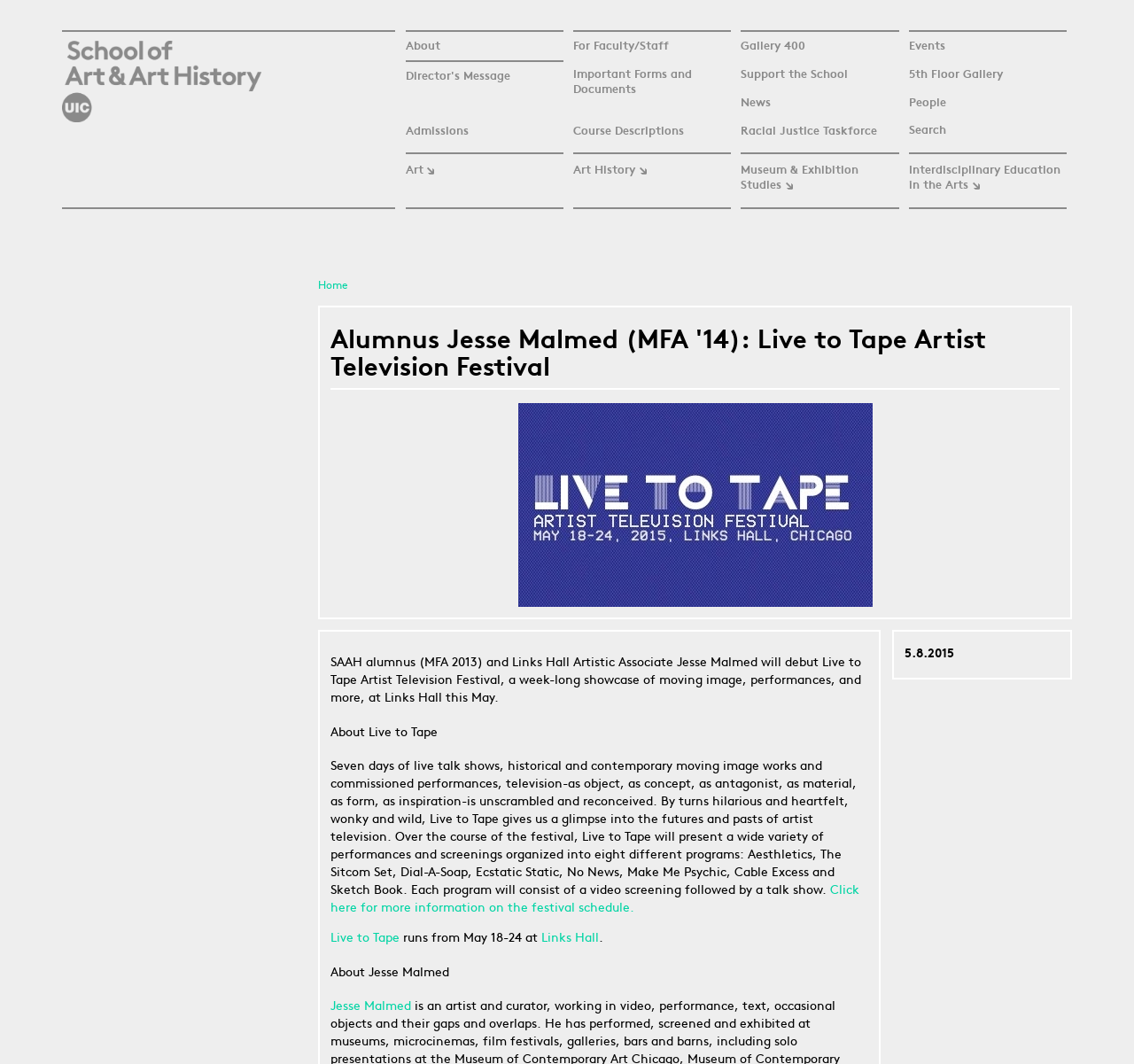Find the primary header on the webpage and provide its text.

Alumnus Jesse Malmed (MFA '14): Live to Tape Artist Television Festival